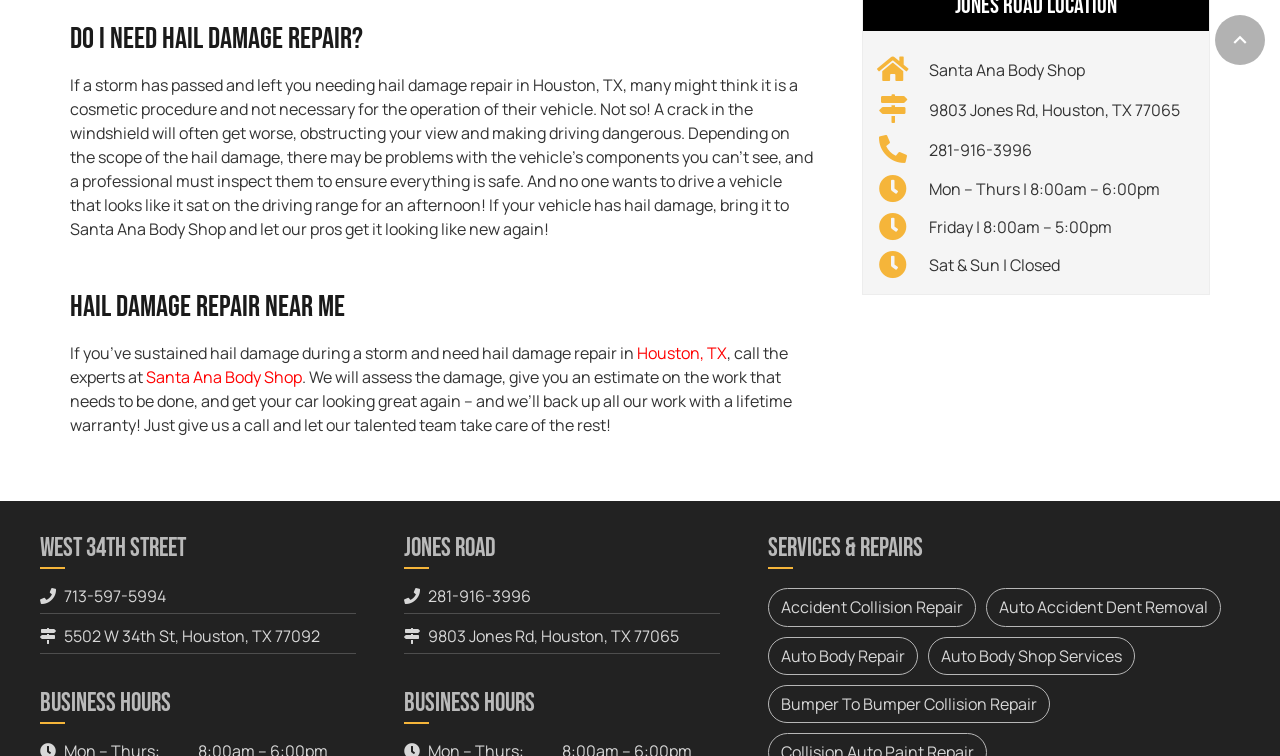Determine the coordinates of the bounding box that should be clicked to complete the instruction: "Visit Santa Ana Body Shop's homepage". The coordinates should be represented by four float numbers between 0 and 1: [left, top, right, bottom].

[0.686, 0.072, 0.726, 0.112]